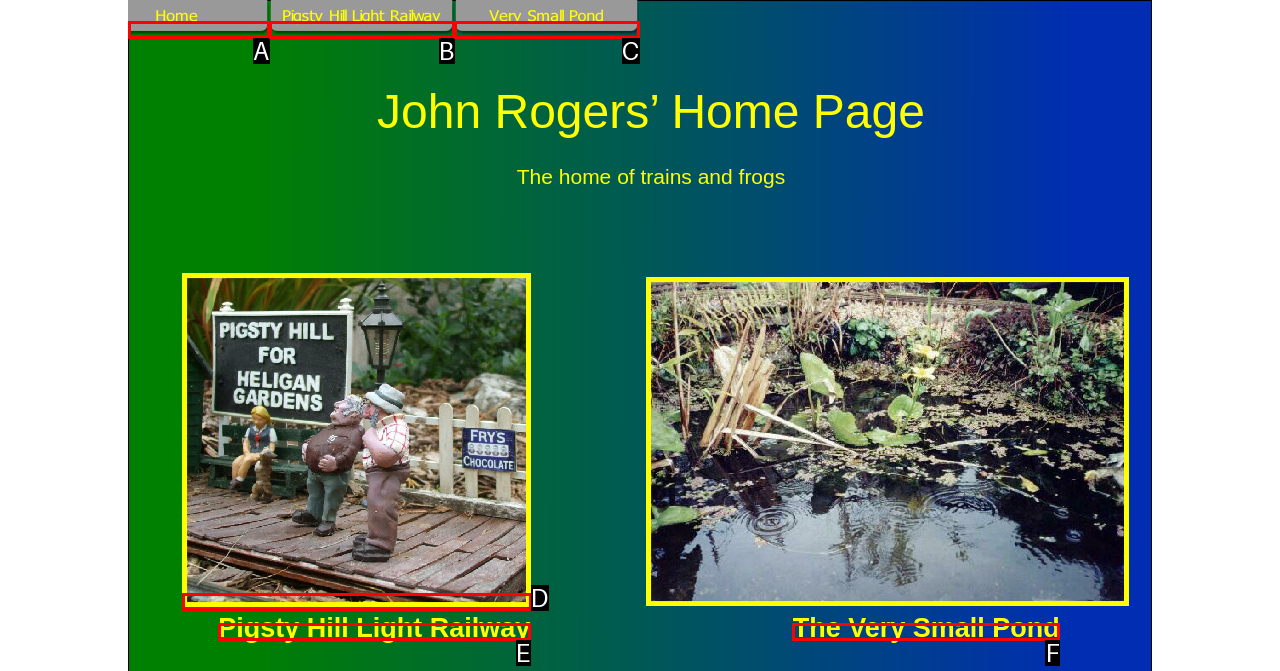Match the HTML element to the description: alt="wp4827aa76.png" name="tg_3". Answer with the letter of the correct option from the provided choices.

C